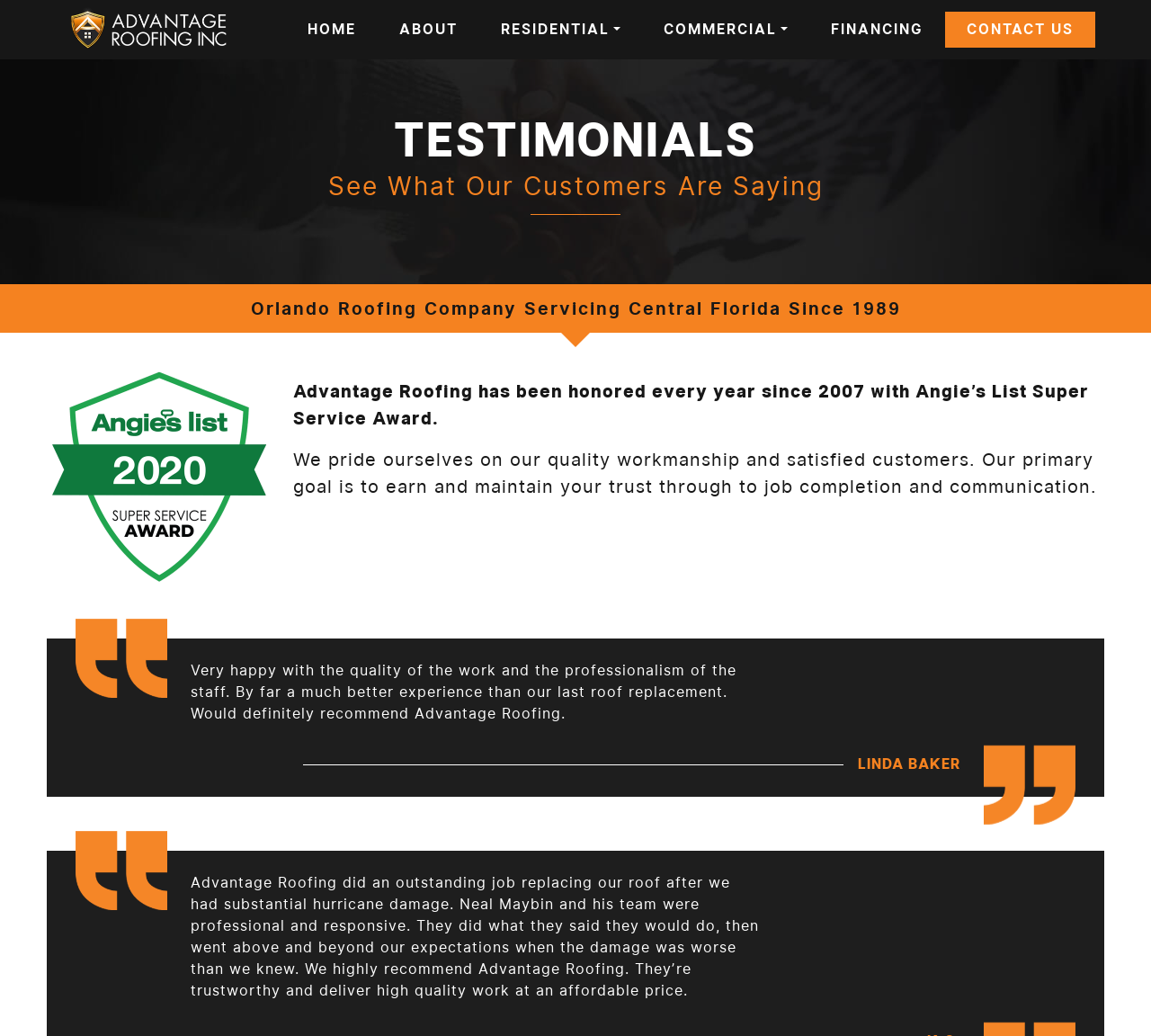What is the primary goal of Advantage Roofing?
Please provide a comprehensive answer based on the information in the image.

According to the webpage, the primary goal of Advantage Roofing is to earn and maintain customer trust through job completion and communication, as mentioned in the paragraph describing their workmanship and customer satisfaction.